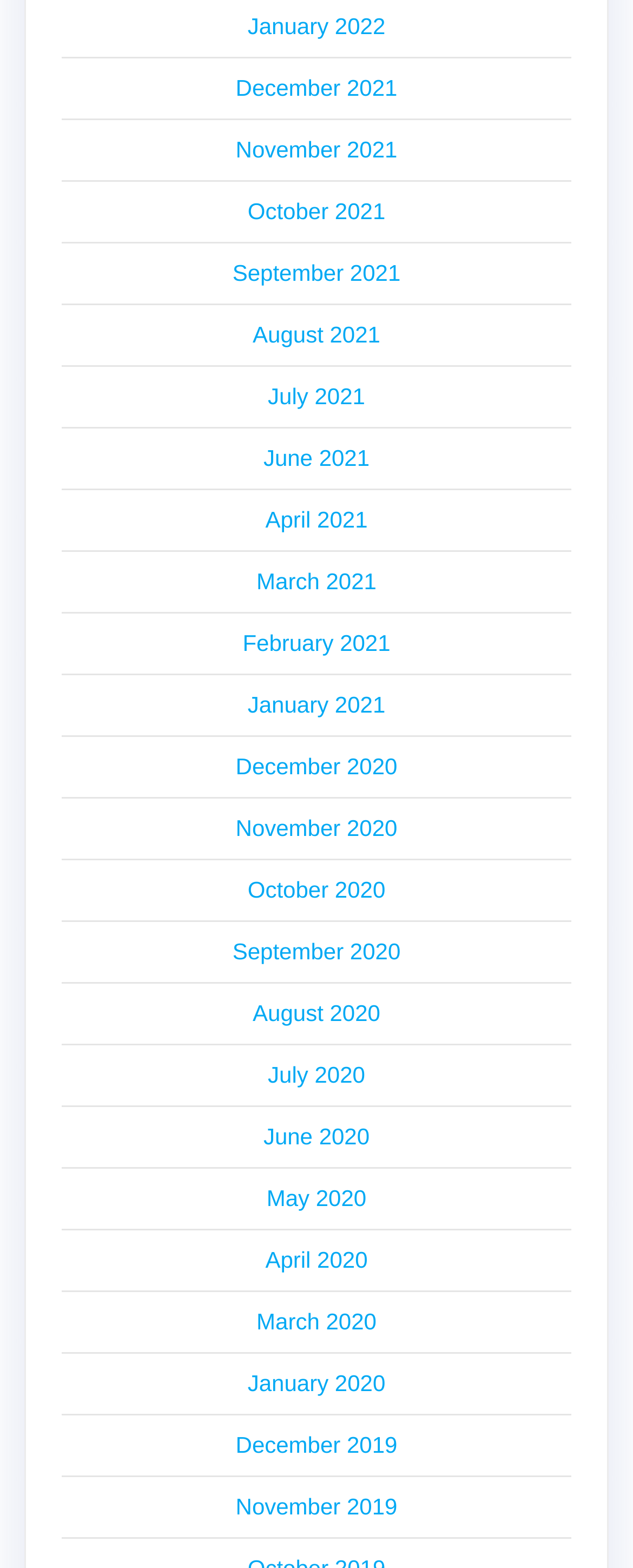How many months are listed in 2021?
Provide a well-explained and detailed answer to the question.

I counted the number of links labeled with '2021' to determine how many months are listed in 2021. There are 12 links, one for each month of the year.